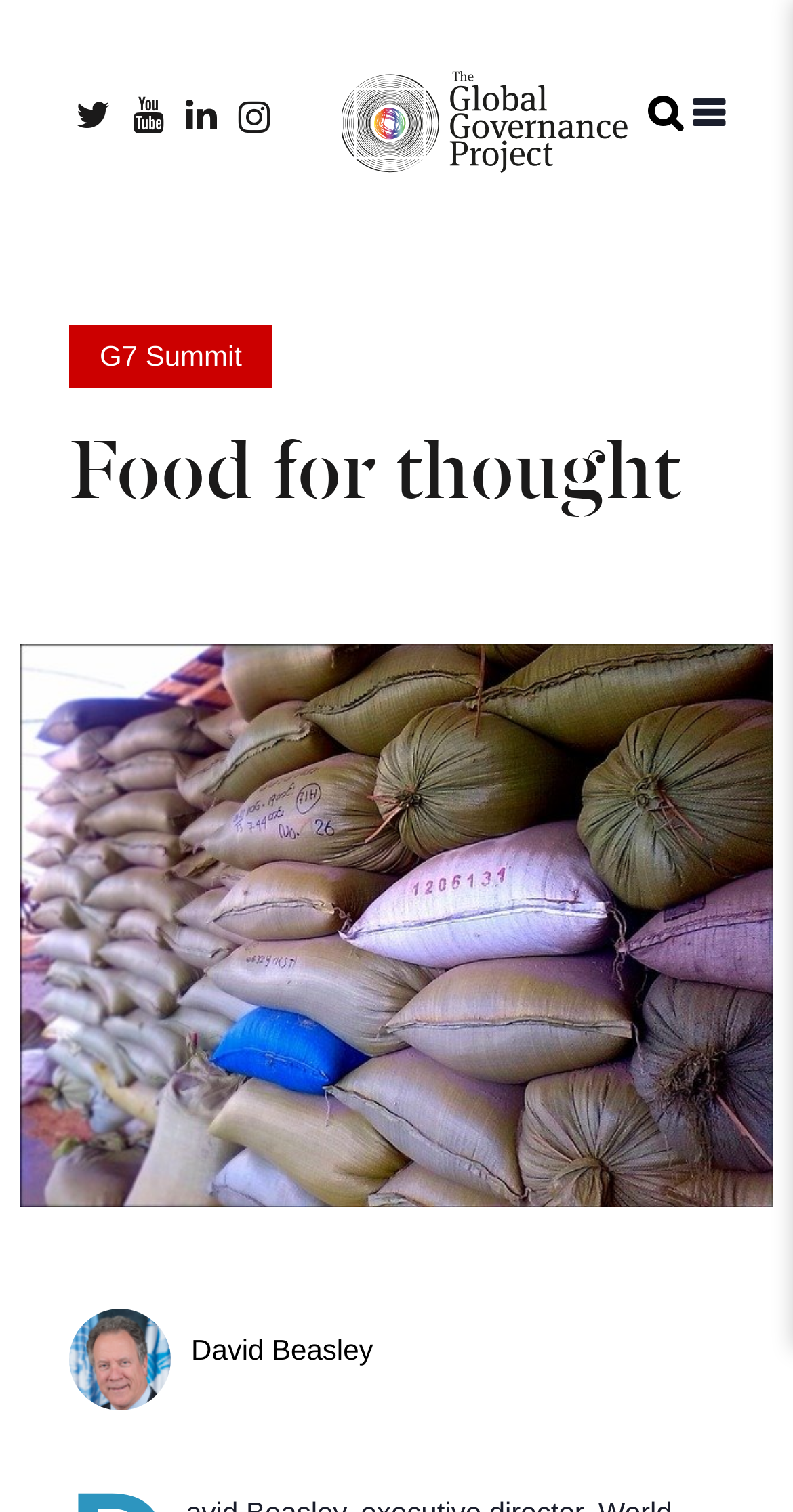Please find and report the primary heading text from the webpage.

Food for thought